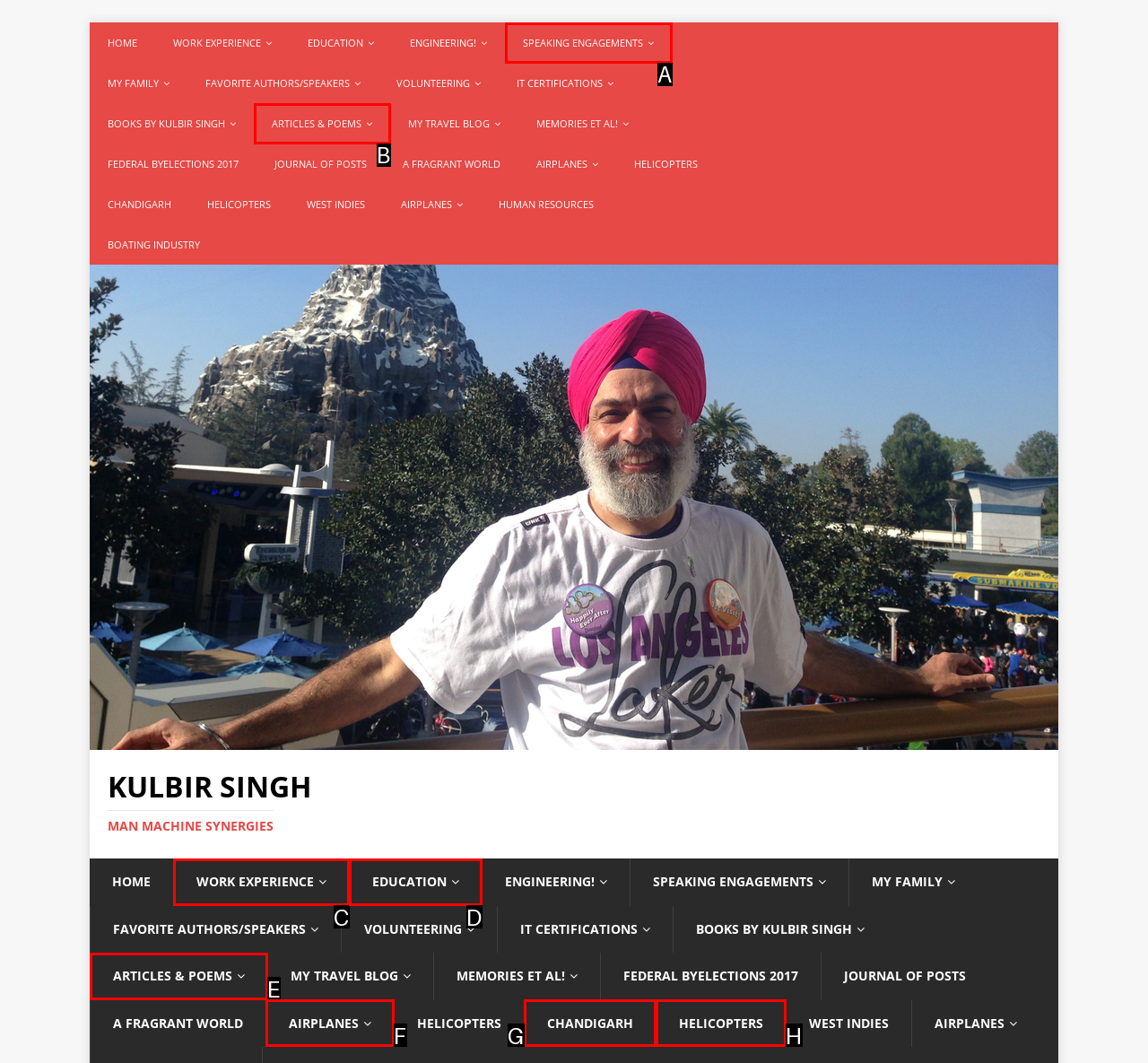Select the option that fits this description: Helicopters
Answer with the corresponding letter directly.

H